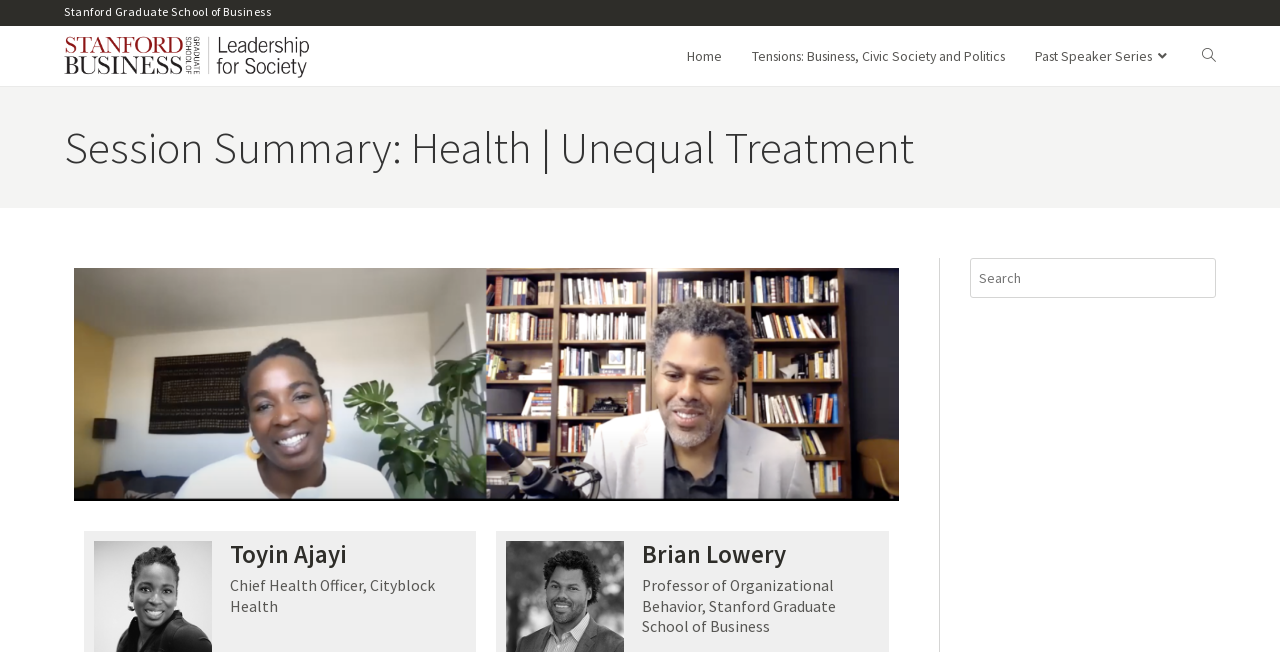Can you find the bounding box coordinates of the area I should click to execute the following instruction: "Search this website"?

[0.757, 0.396, 0.95, 0.457]